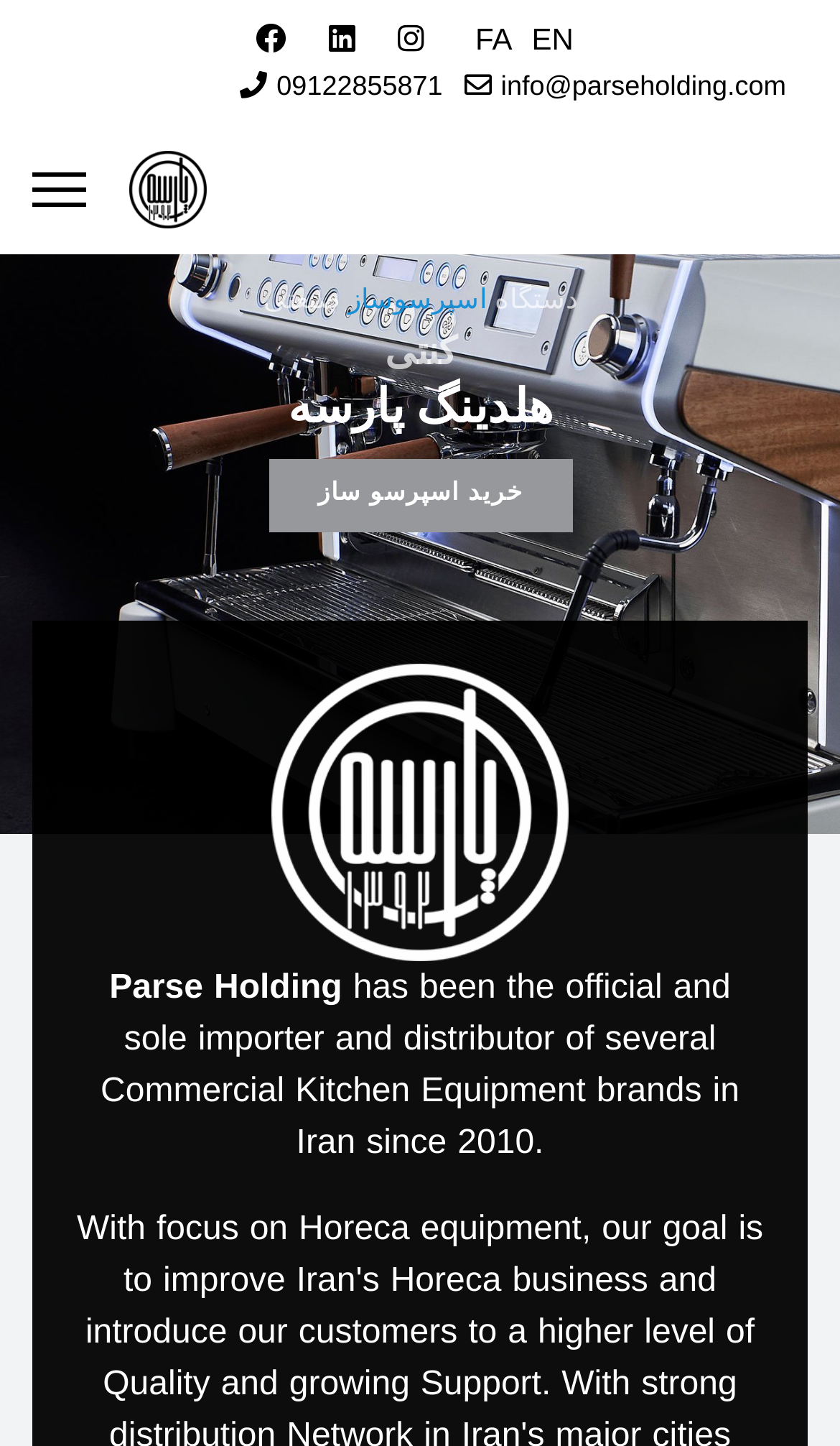Locate the bounding box coordinates of the item that should be clicked to fulfill the instruction: "View Parse Holding information".

[0.13, 0.662, 0.407, 0.704]